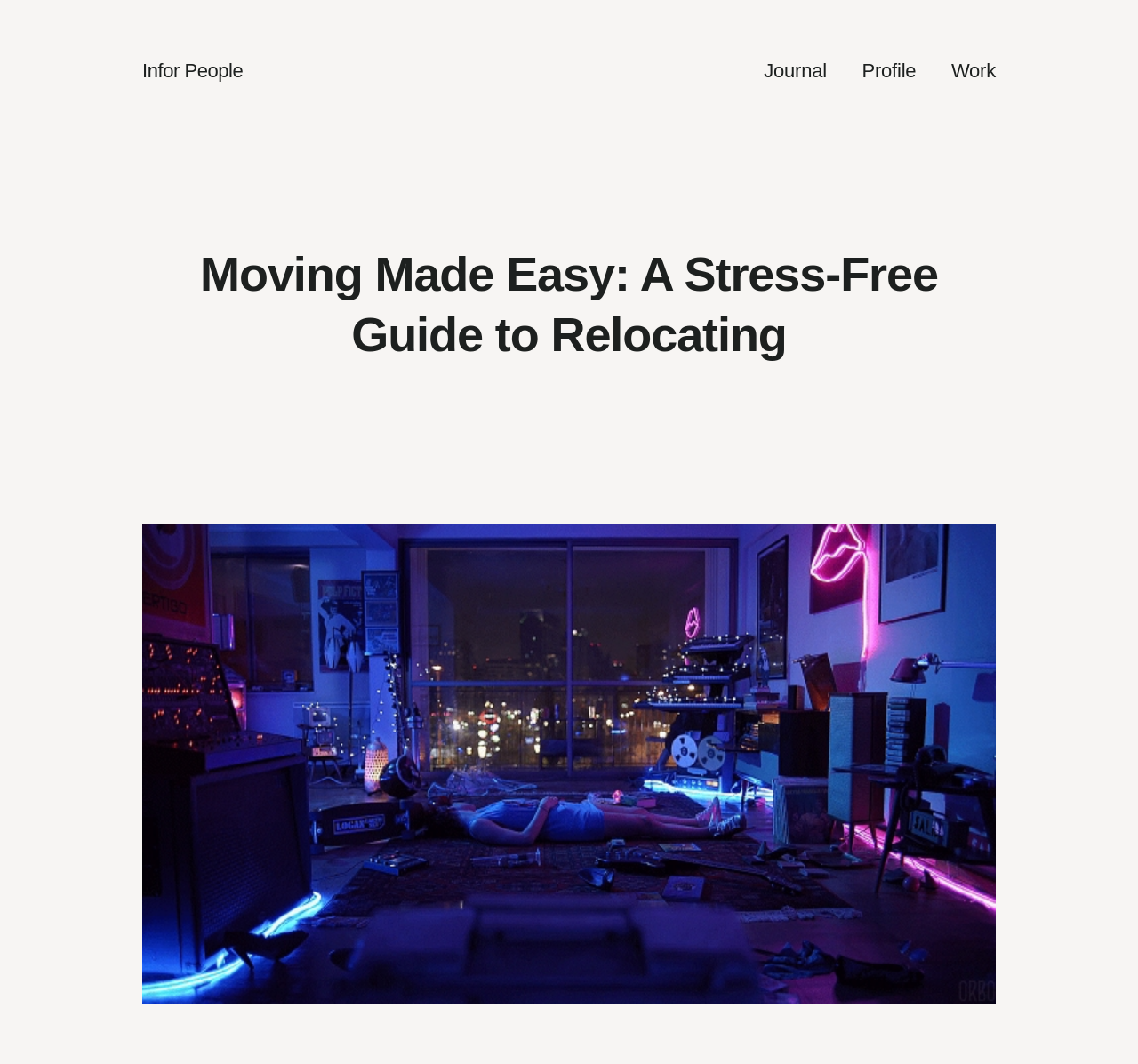Using the elements shown in the image, answer the question comprehensively: What is the topic of the main content?

I analyzed the heading element with the text 'Moving Made Easy: A Stress-Free Guide to Relocating' and the image below it, which suggests that the main content of the webpage is about moving and relocating.